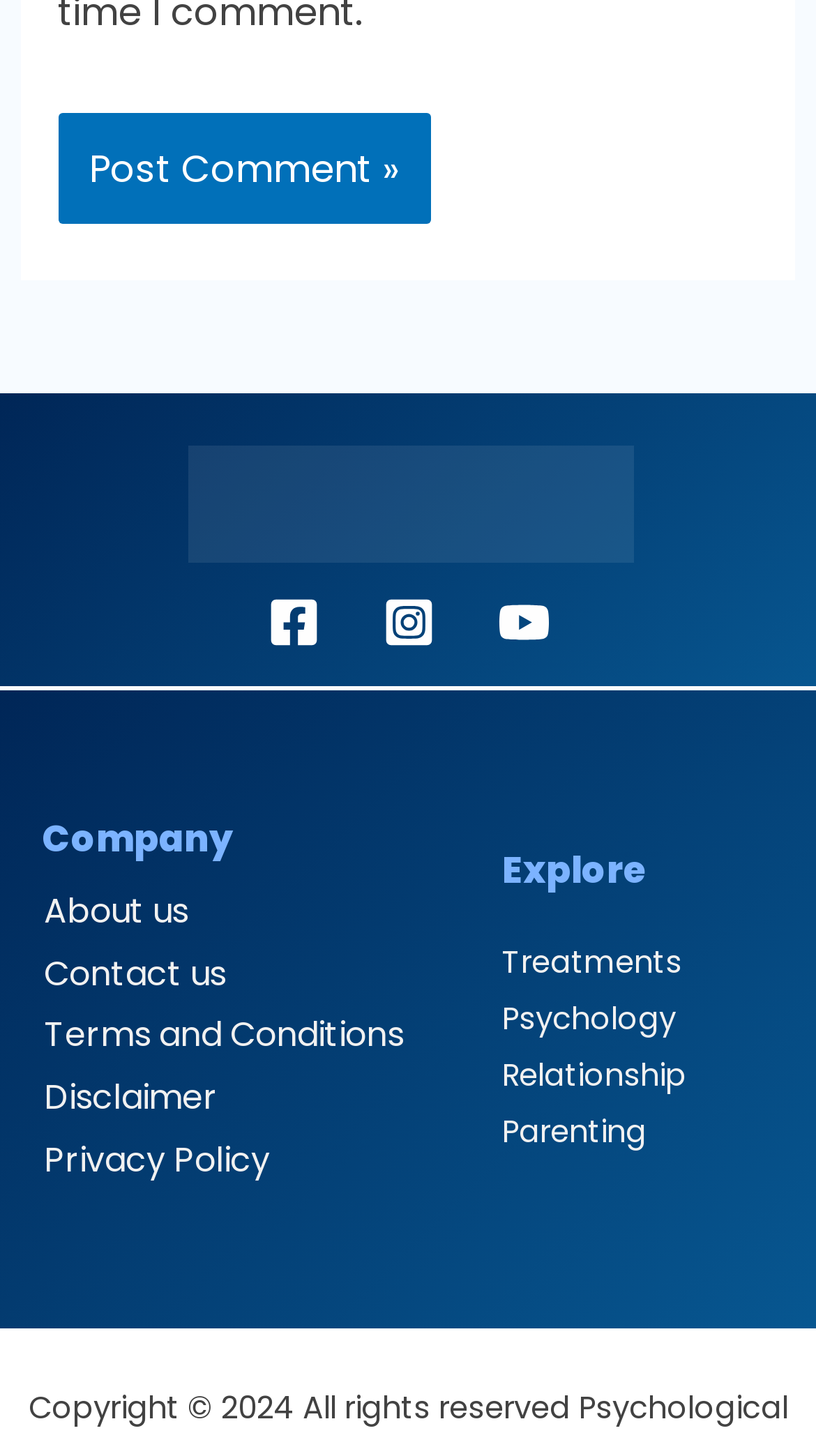Answer this question using a single word or a brief phrase:
What topics can be explored on the website?

Treatments, Psychology, Relationship, Parenting